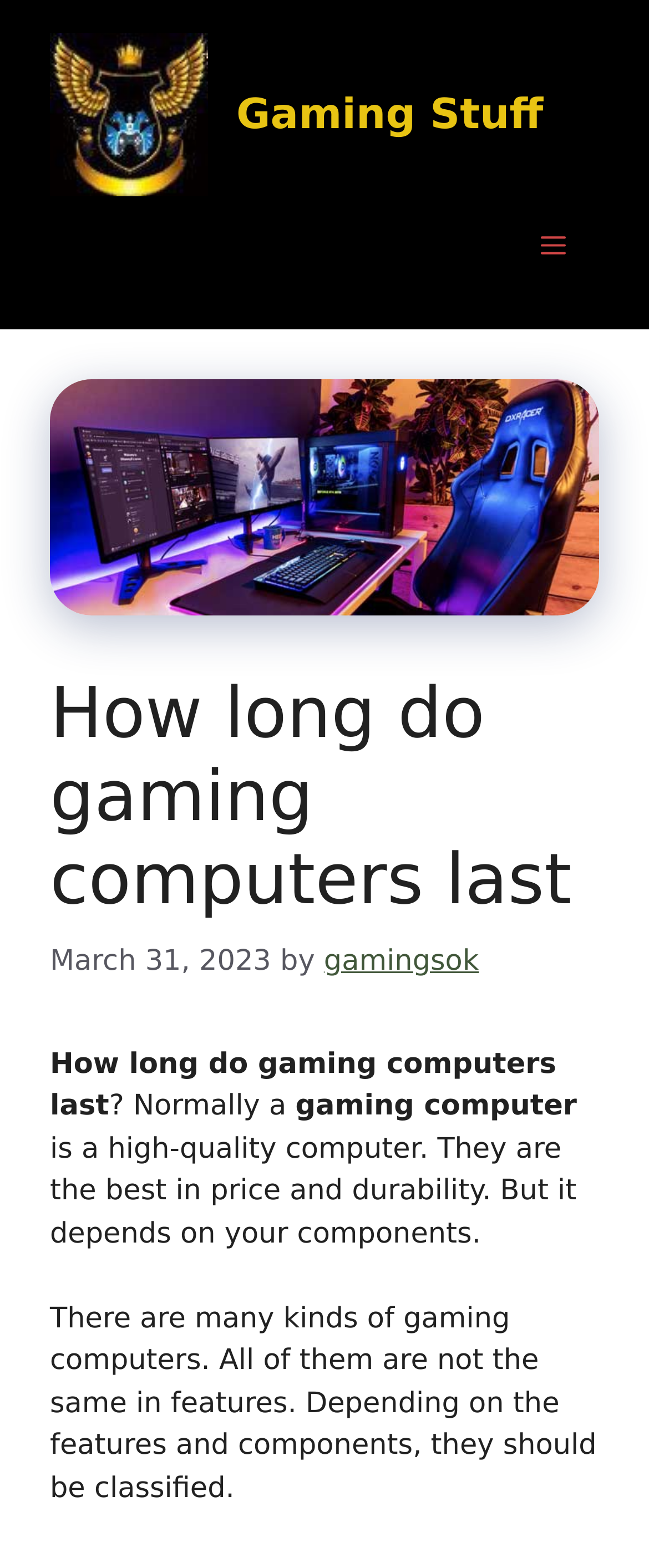Who is the author of the article?
Based on the content of the image, thoroughly explain and answer the question.

I found the author of the article by looking at the link element in the content section, which is 'gamingsok'.